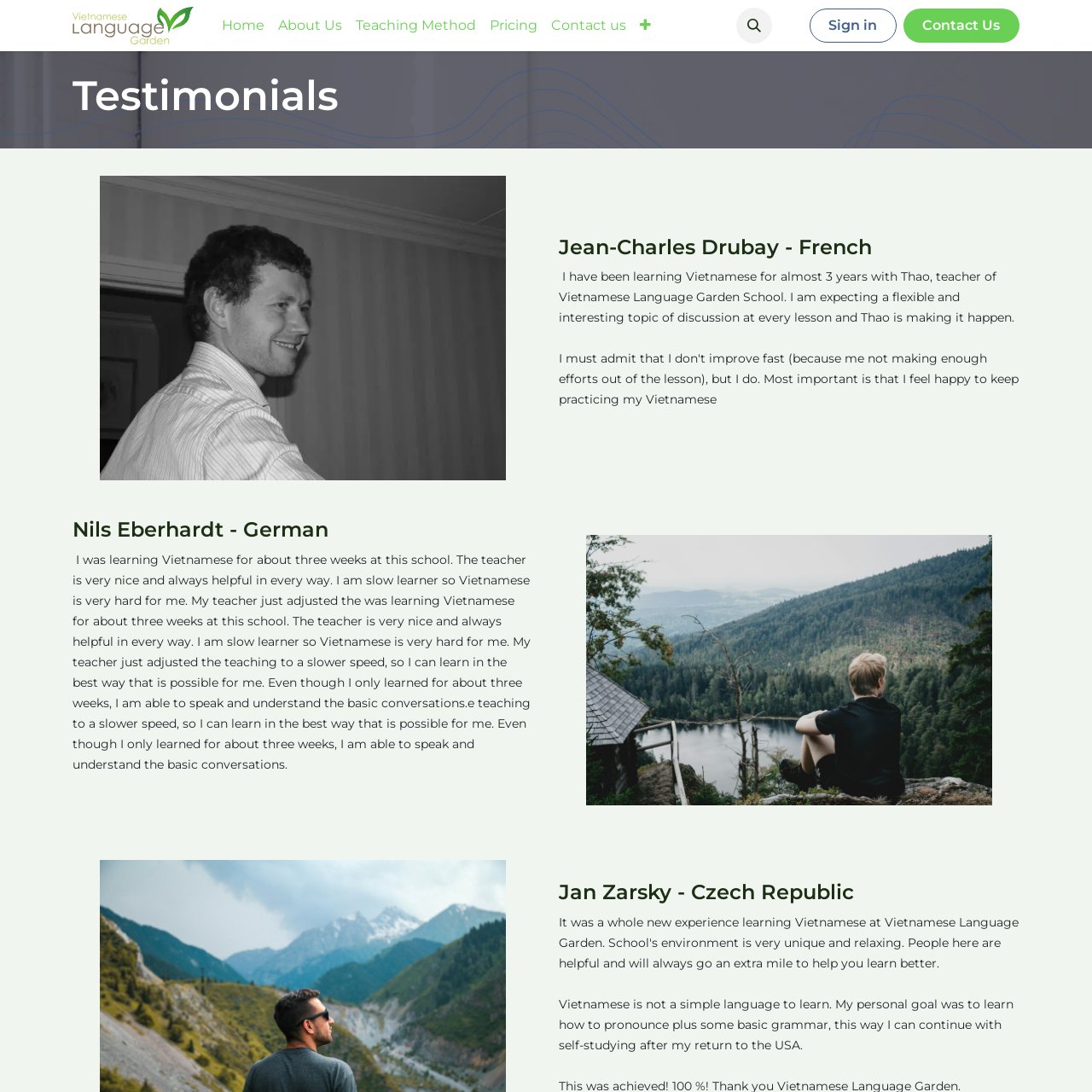Find the bounding box coordinates for the area that must be clicked to perform this action: "Navigate to Home page".

[0.197, 0.008, 0.248, 0.039]